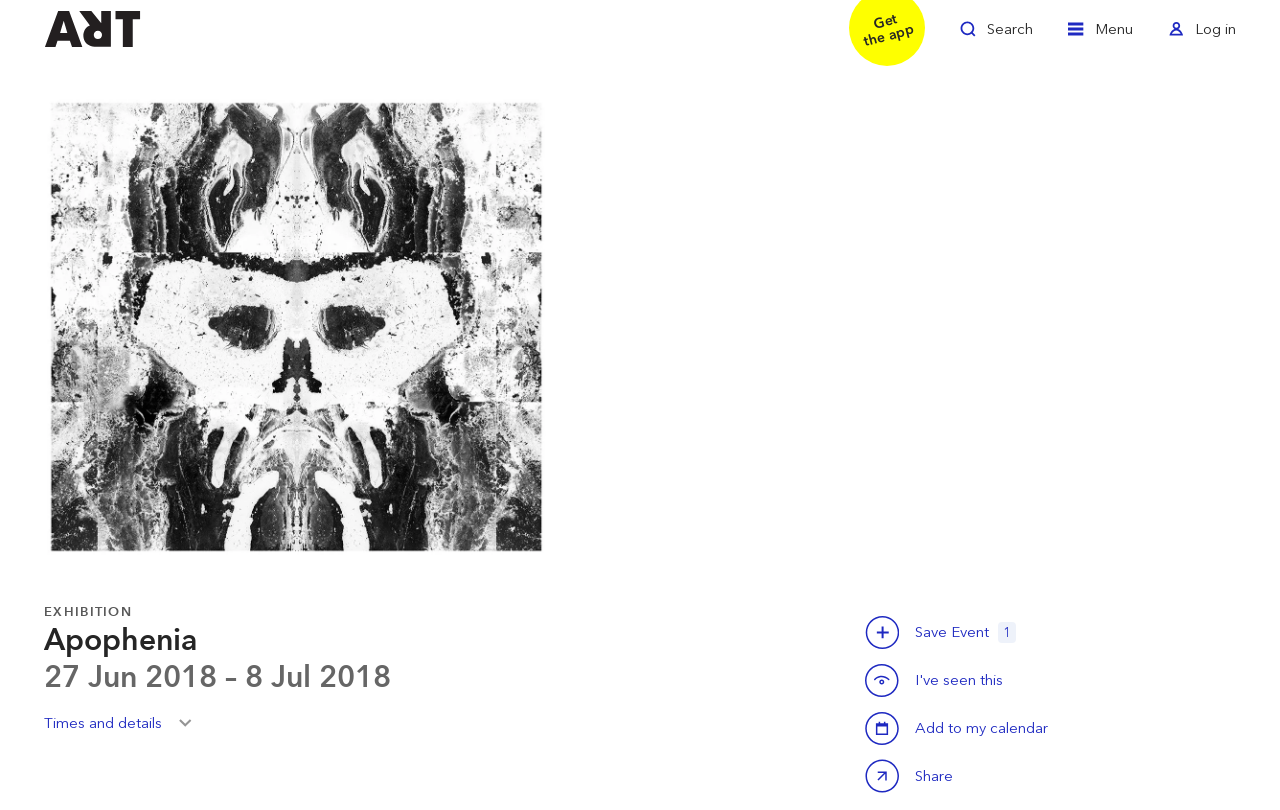Please identify the bounding box coordinates of the region to click in order to complete the given instruction: "Zoom in". The coordinates should be four float numbers between 0 and 1, i.e., [left, top, right, bottom].

[0.034, 0.119, 0.428, 0.686]